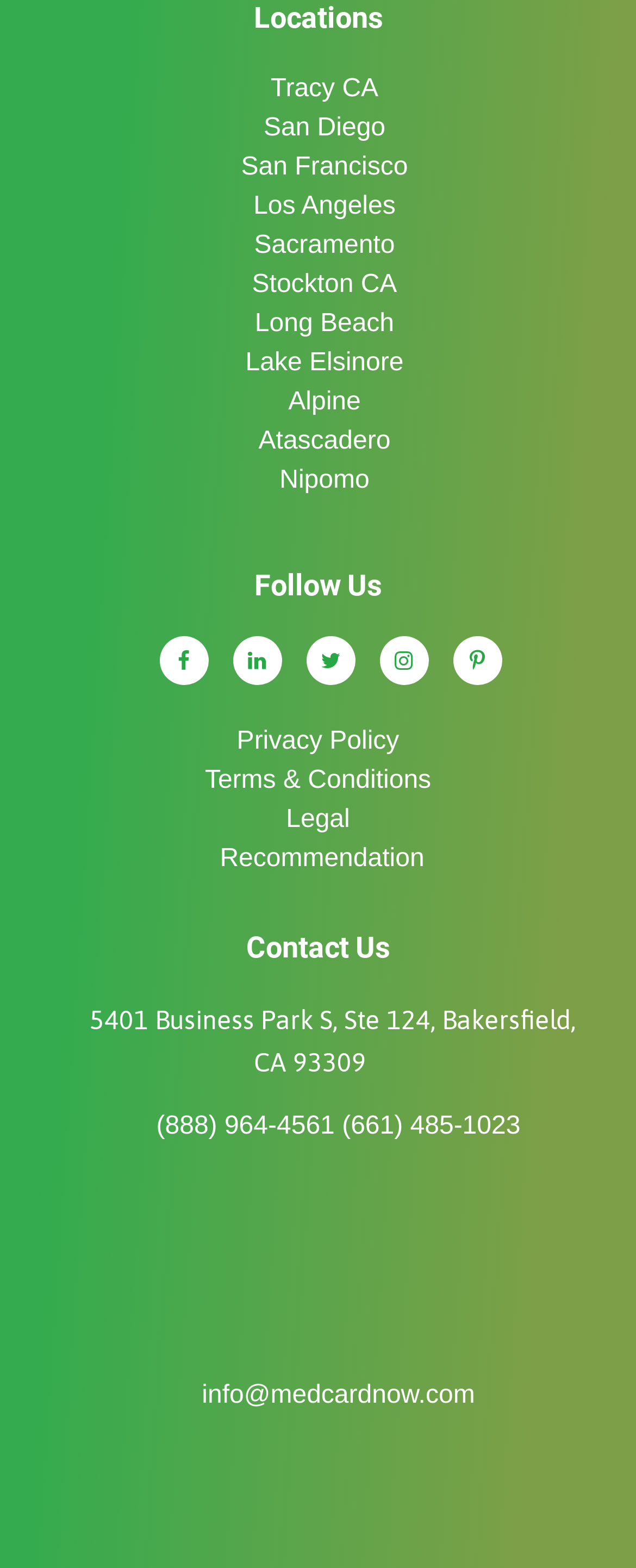How many social media links are there?
Based on the image, give a one-word or short phrase answer.

5